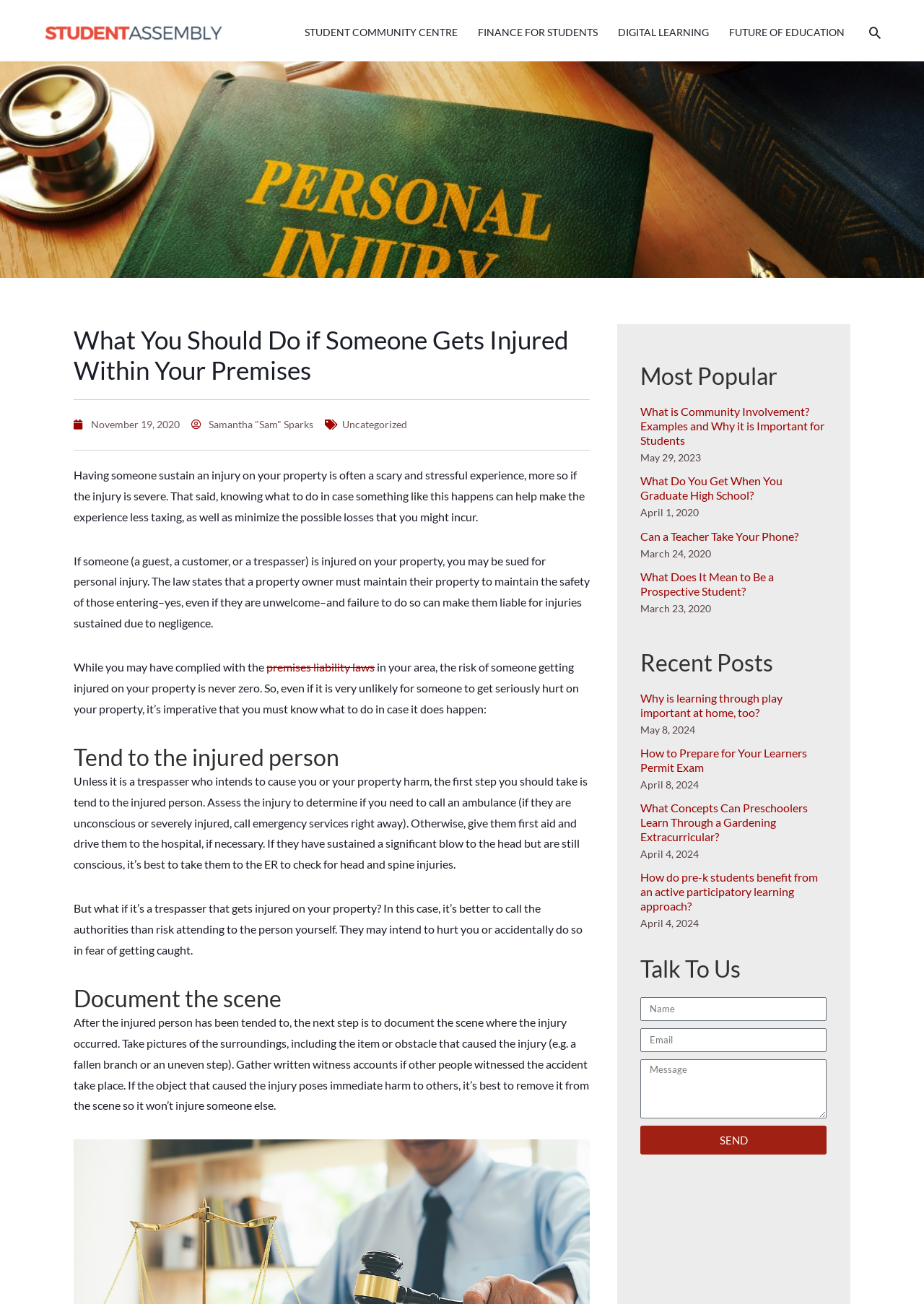What is the topic of the article?
Answer the question with a detailed and thorough explanation.

Based on the webpage content, the article discusses what to do if someone gets injured on your property, which falls under the category of personal injury law.